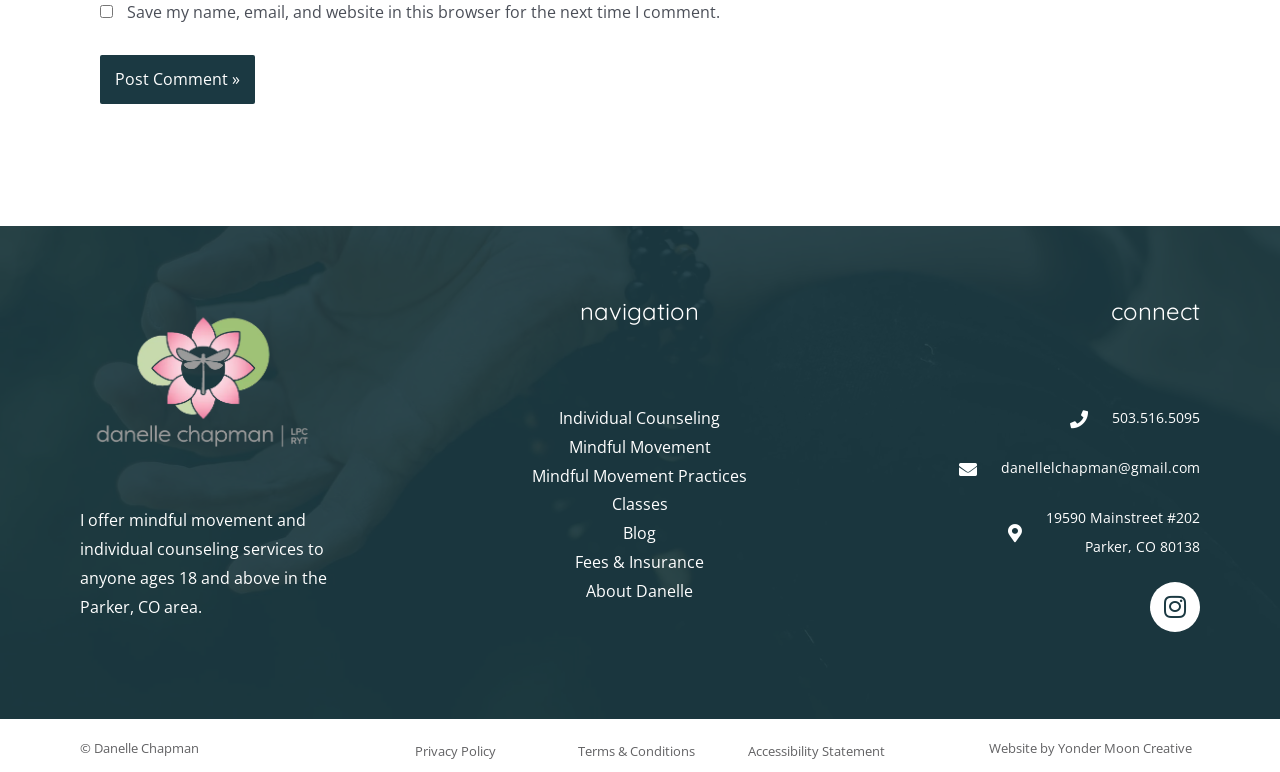Answer the following in one word or a short phrase: 
How many social media links are there?

1